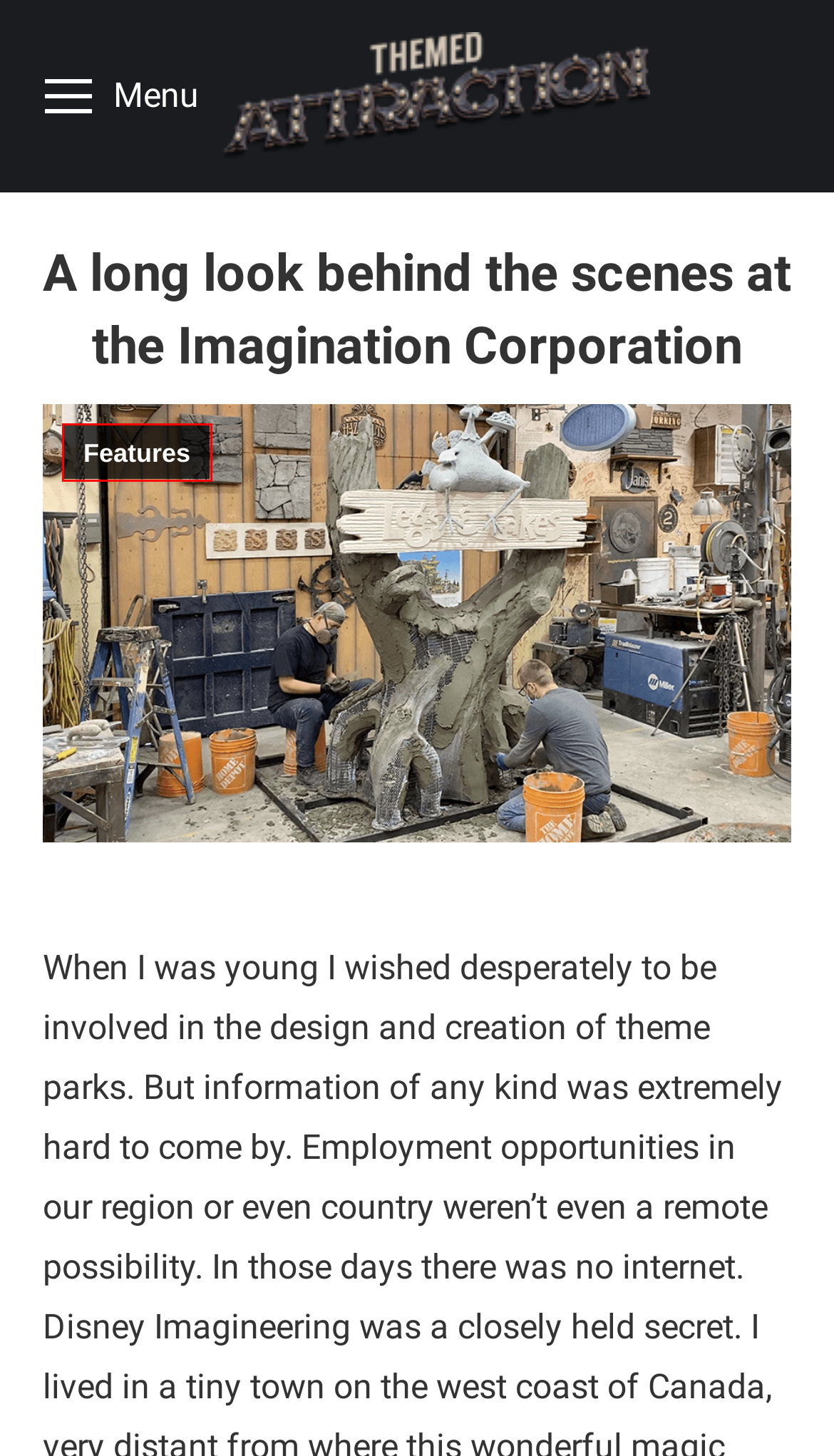Review the webpage screenshot provided, noting the red bounding box around a UI element. Choose the description that best matches the new webpage after clicking the element within the bounding box. The following are the options:
A. attraction design Archives - Themed Attraction
B. Behind The Brush — Imagination Corporation
C. Carowinds: March 31, 1973 - Themed Attraction
D. Michael Ingrassia
E. Home
F. Features Archives - Themed Attraction
G. theme park design Archives - Themed Attraction
H. Nicholas Luter

F